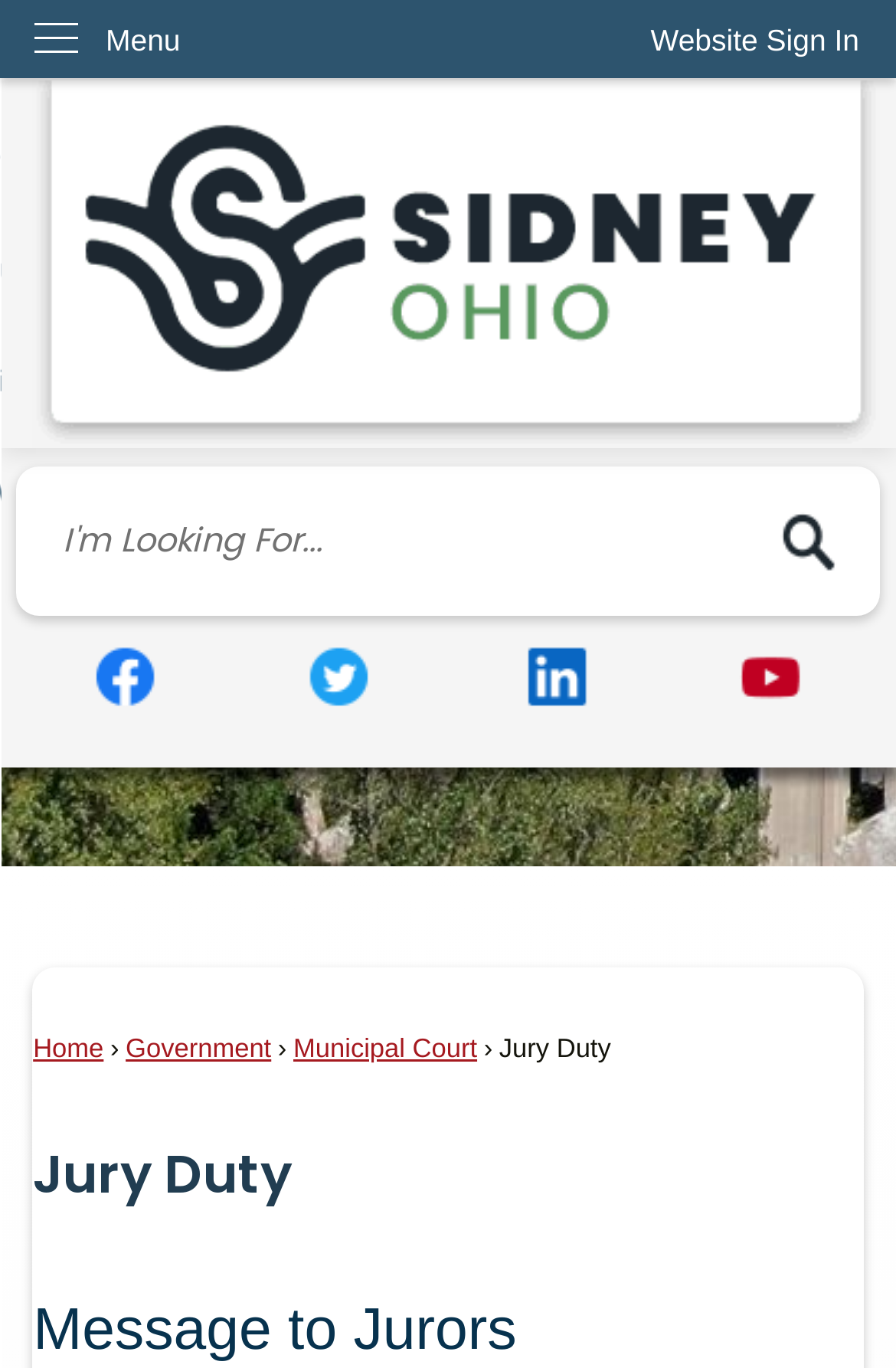What is the purpose of the search region?
Kindly answer the question with as much detail as you can.

The search region is located at the top of the webpage, which allows users to search for specific content or information within the website, indicated by the 'Search' textbox and button.